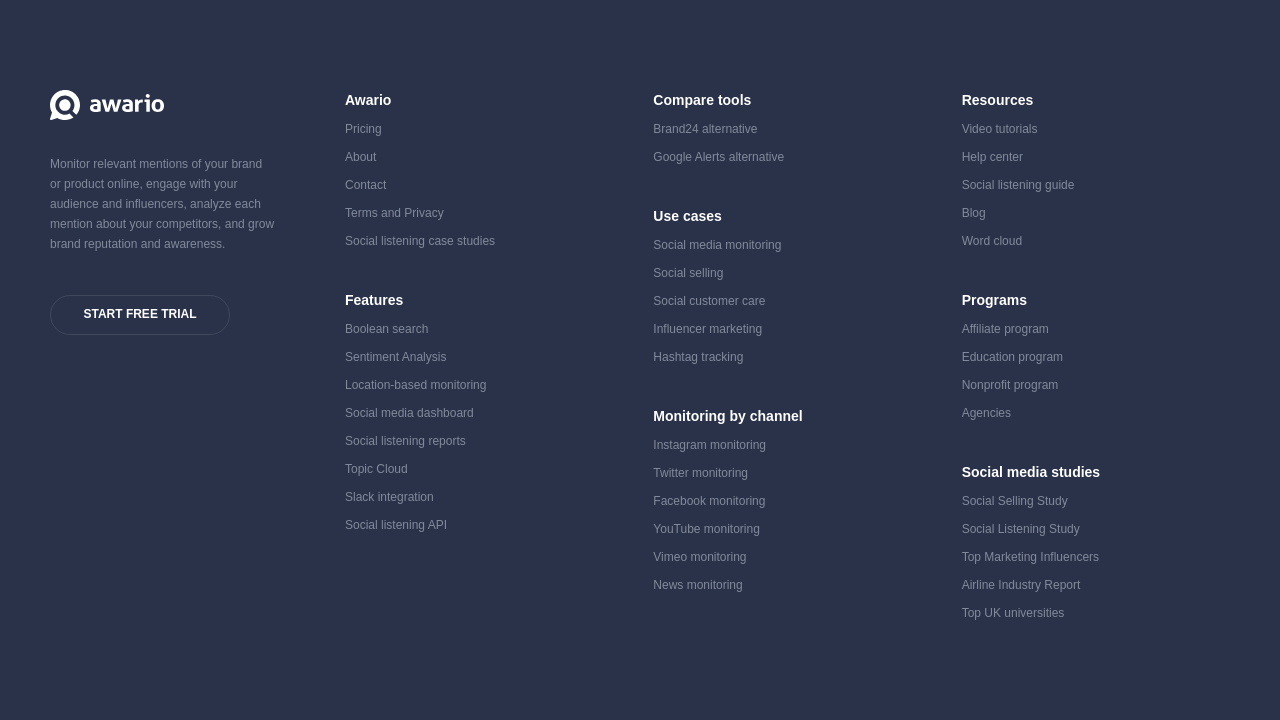Please identify the bounding box coordinates of the clickable area that will fulfill the following instruction: "Learn about the features of Awario". The coordinates should be in the format of four float numbers between 0 and 1, i.e., [left, top, right, bottom].

[0.27, 0.406, 0.315, 0.428]